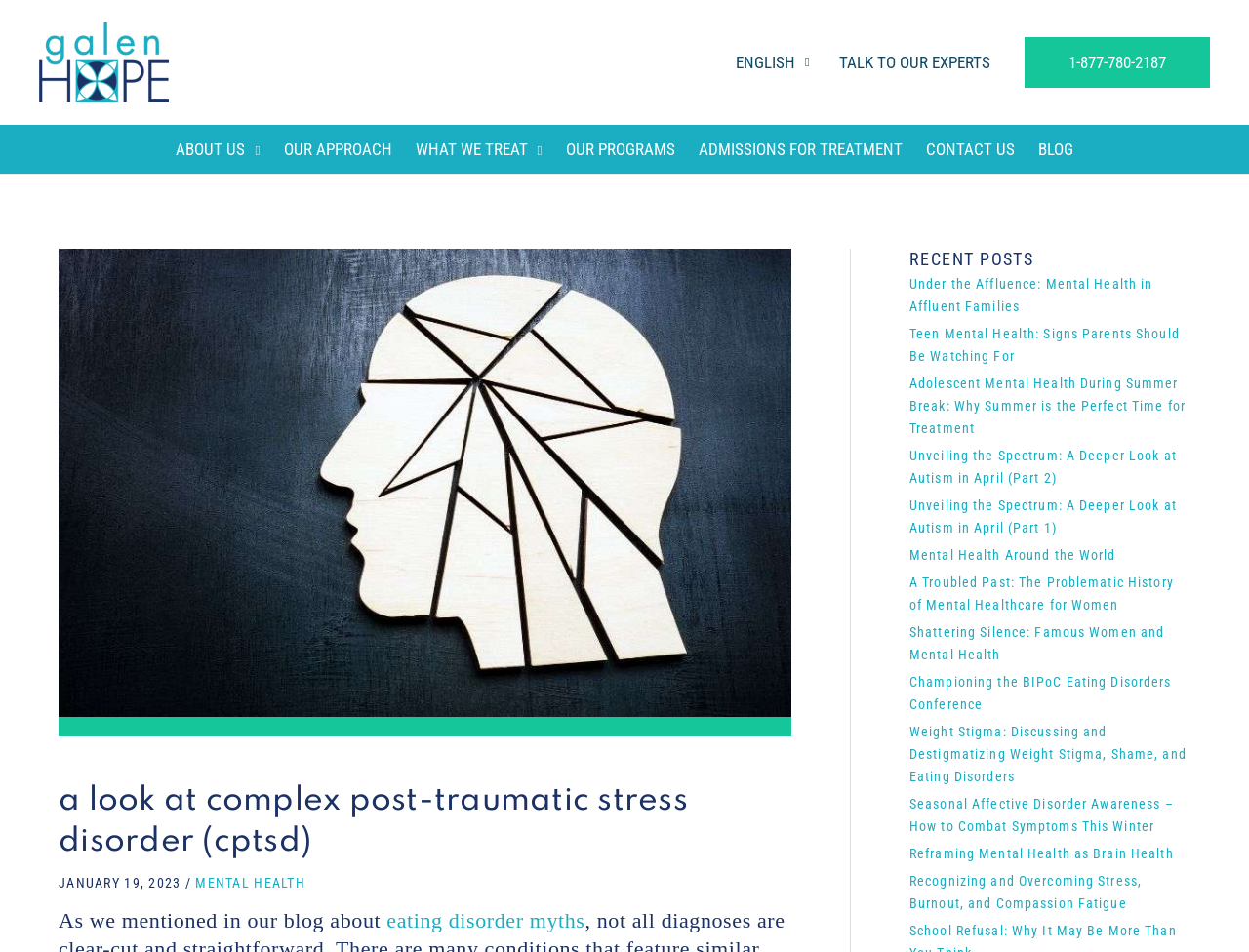Identify the bounding box coordinates of the region I need to click to complete this instruction: "Click the Galen Hope logo".

[0.031, 0.024, 0.135, 0.108]